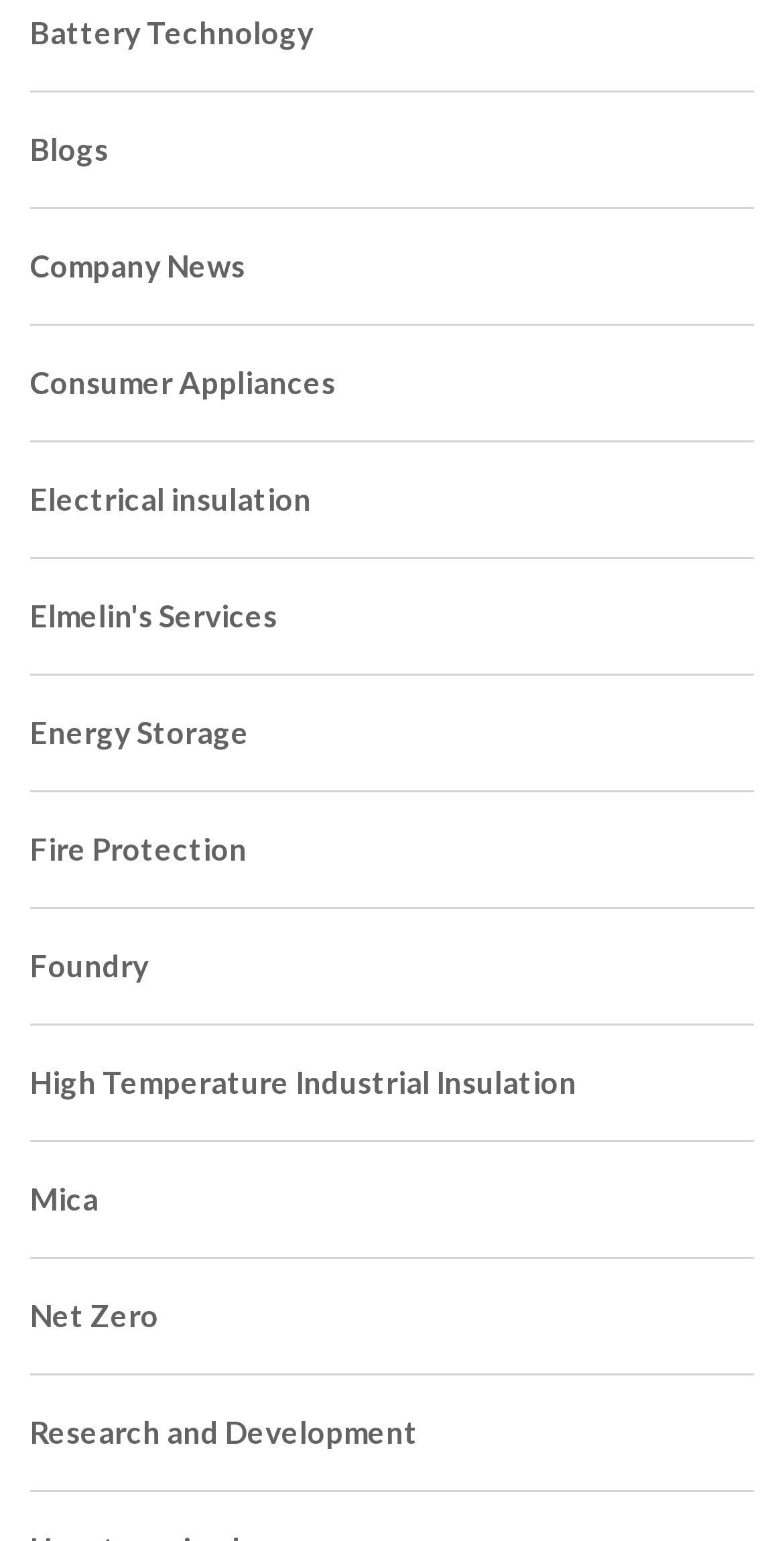Identify and provide the bounding box for the element described by: "Mica".

[0.038, 0.768, 0.126, 0.79]